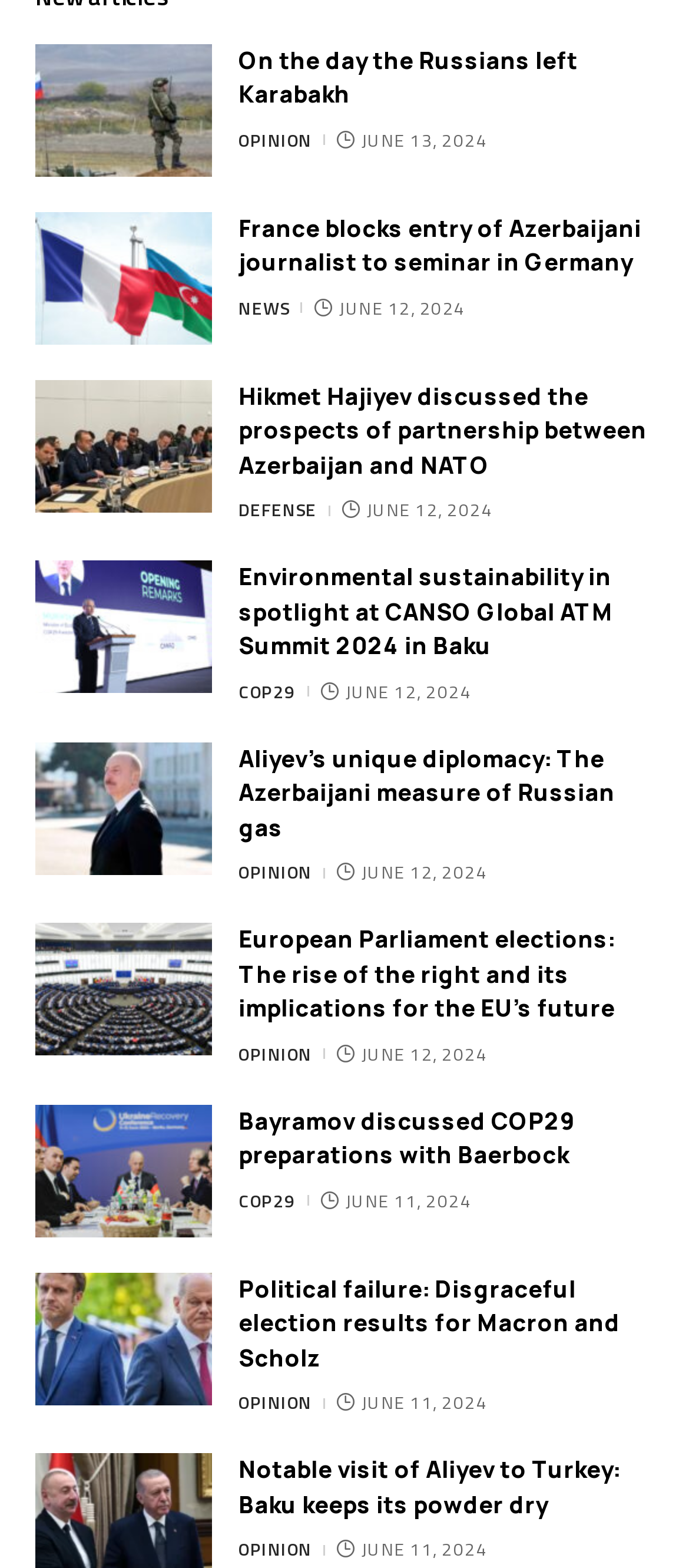Find and indicate the bounding box coordinates of the region you should select to follow the given instruction: "Click on the 'Aliyev’s unique diplomacy: The Azerbaijani measure of Russian gas' opinion article".

[0.346, 0.473, 0.892, 0.538]